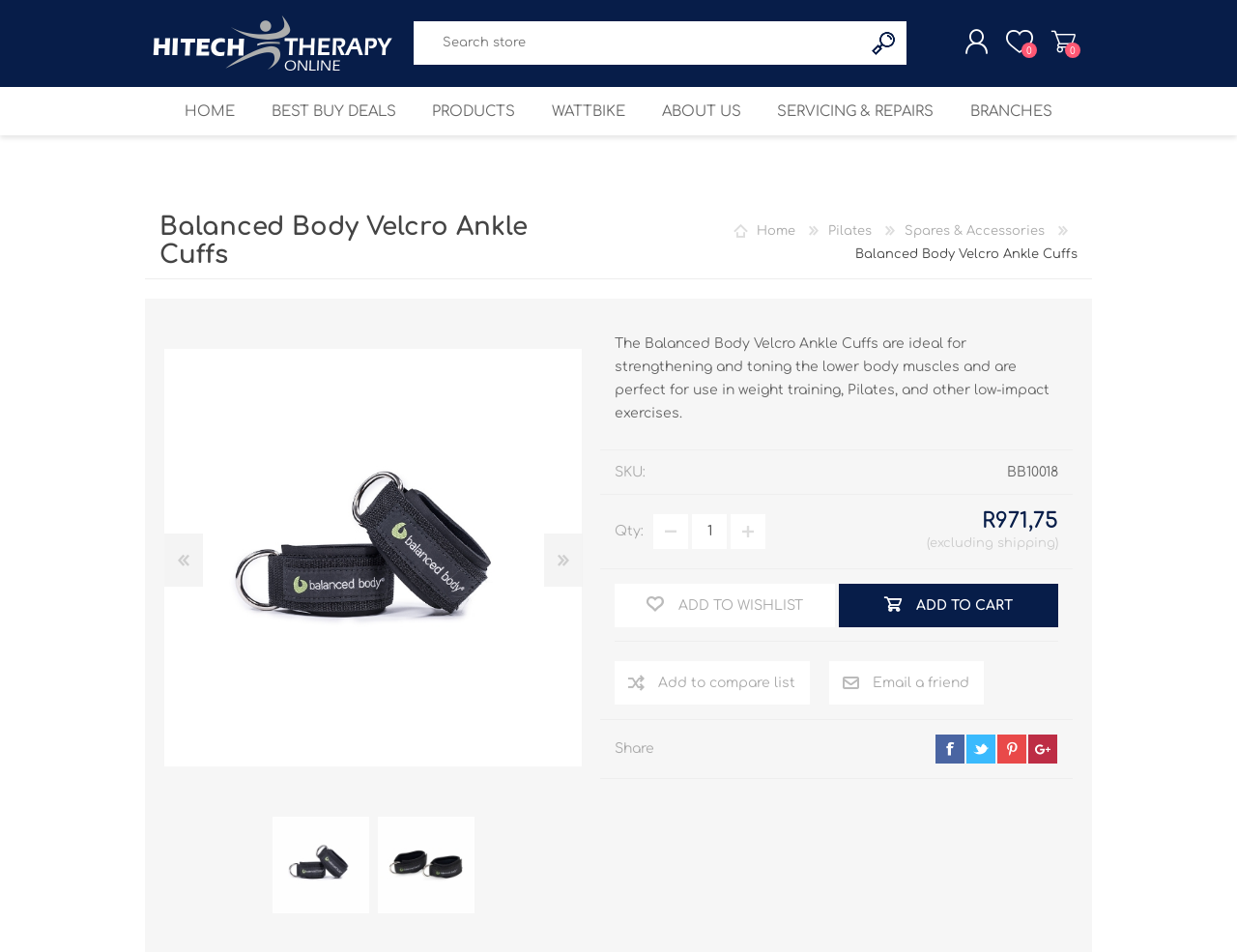Please identify the bounding box coordinates of the area that needs to be clicked to follow this instruction: "Search for products".

[0.352, 0.028, 0.68, 0.074]